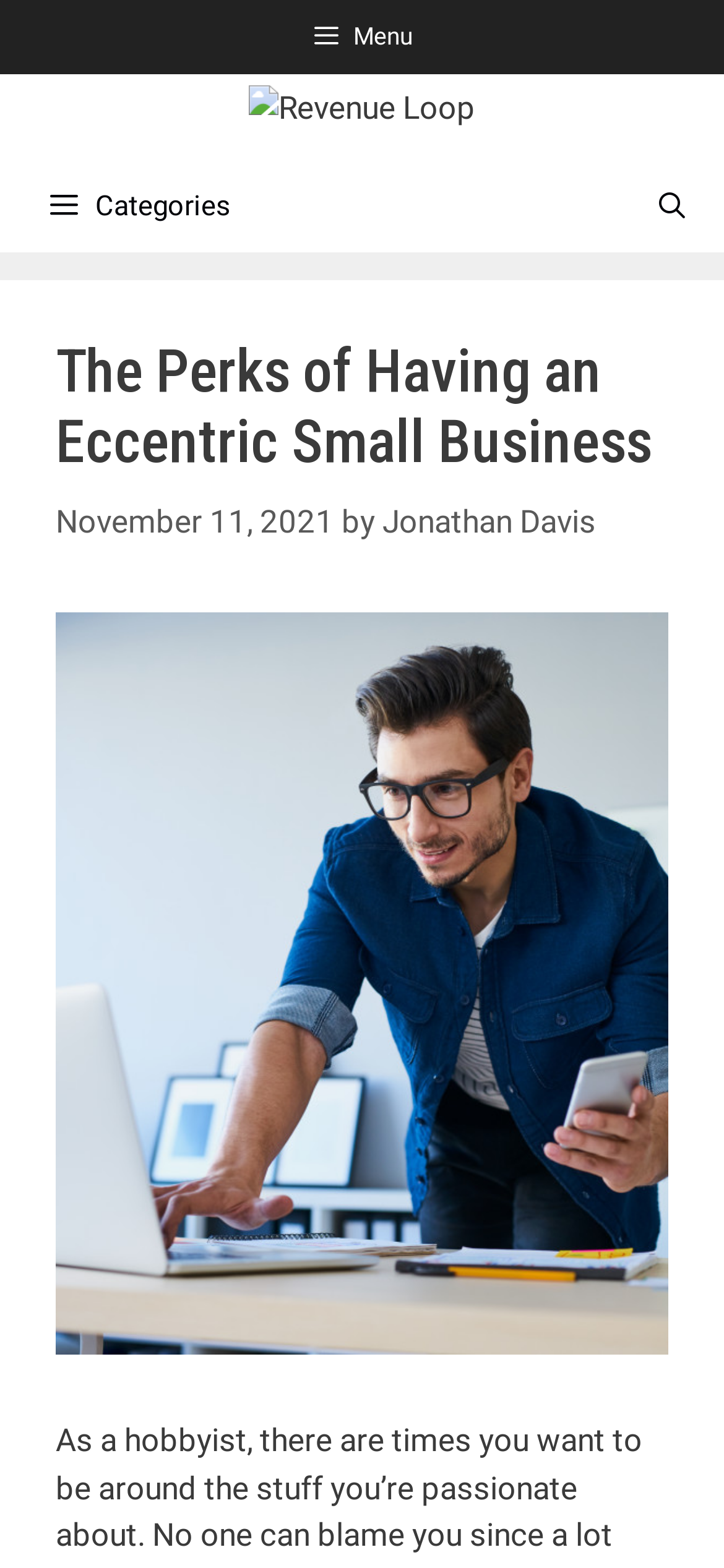Please answer the following question as detailed as possible based on the image: 
What is the name of the website?

I determined the name of the website by looking at the banner element, which contains a link with the text 'Revenue Loop'. This suggests that 'Revenue Loop' is the name of the website.